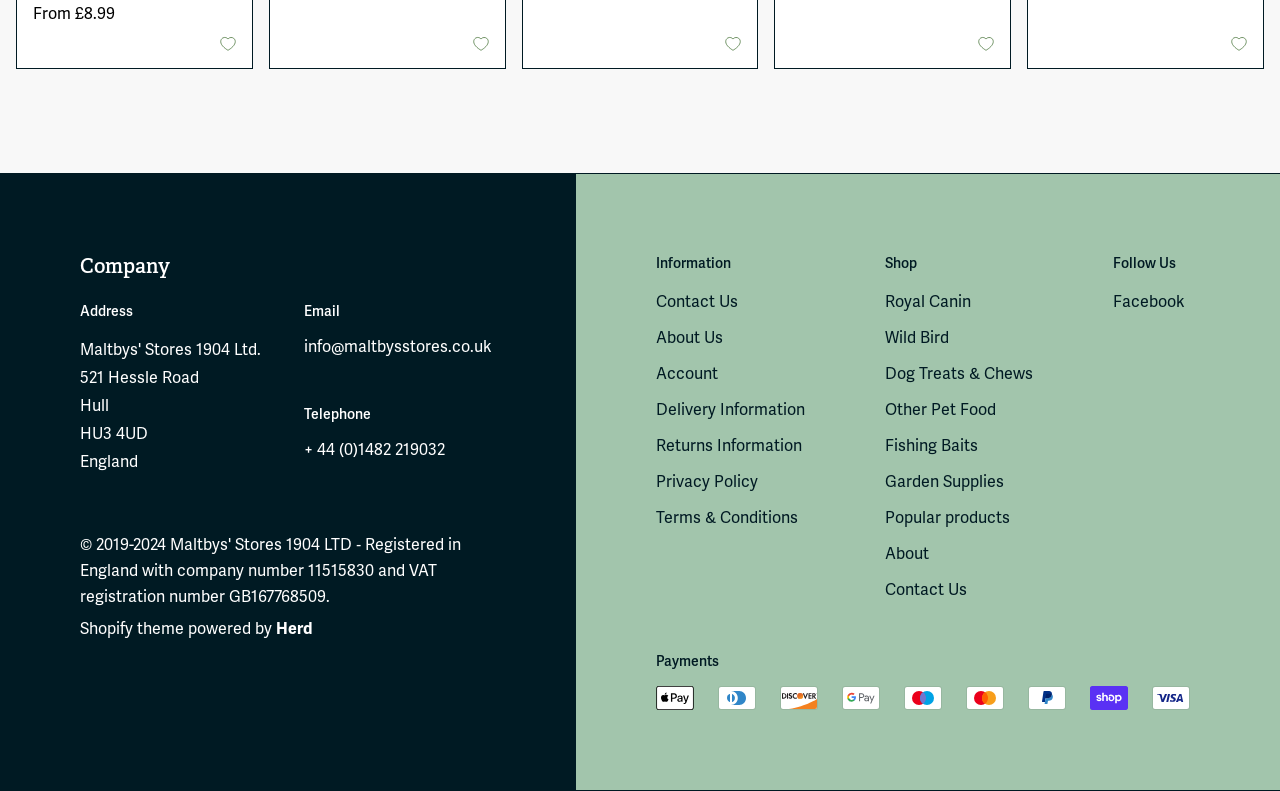Identify the bounding box coordinates of the section to be clicked to complete the task described by the following instruction: "Contact Us". The coordinates should be four float numbers between 0 and 1, formatted as [left, top, right, bottom].

[0.512, 0.368, 0.577, 0.394]